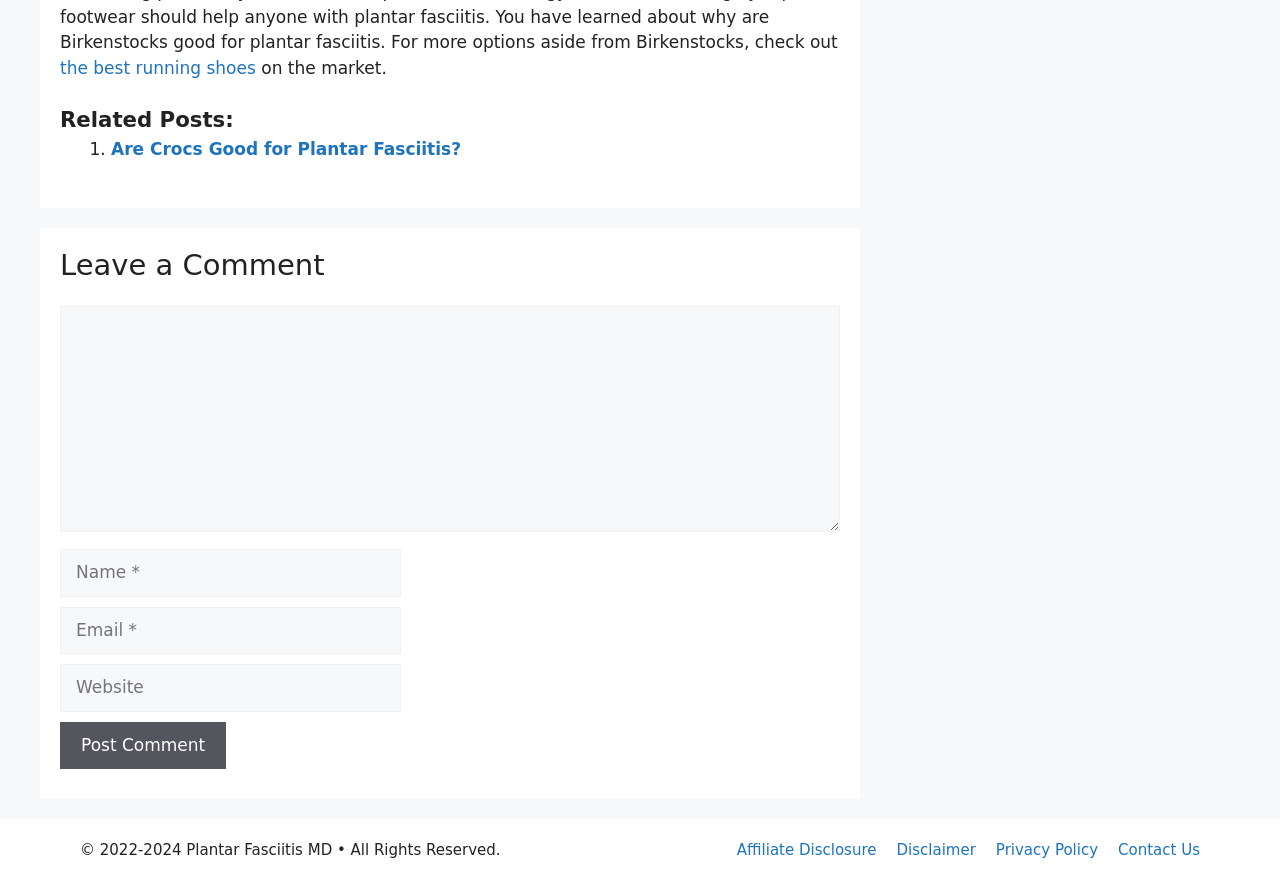Reply to the question below using a single word or brief phrase:
What is the purpose of the button at the bottom?

Post Comment